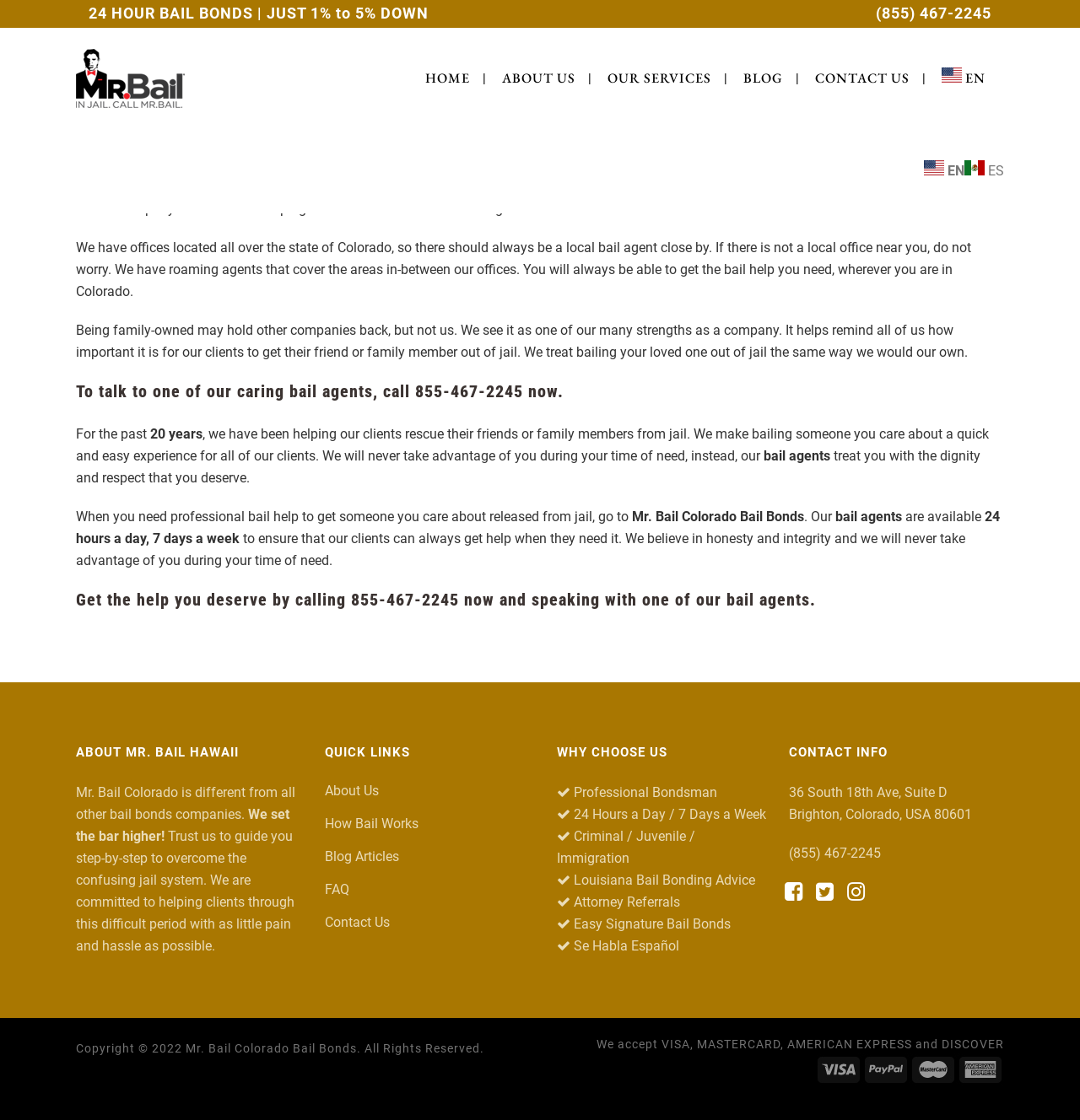Locate the bounding box coordinates of the clickable region to complete the following instruction: "Click the 'CONTACT US' link."

[0.741, 0.025, 0.855, 0.115]